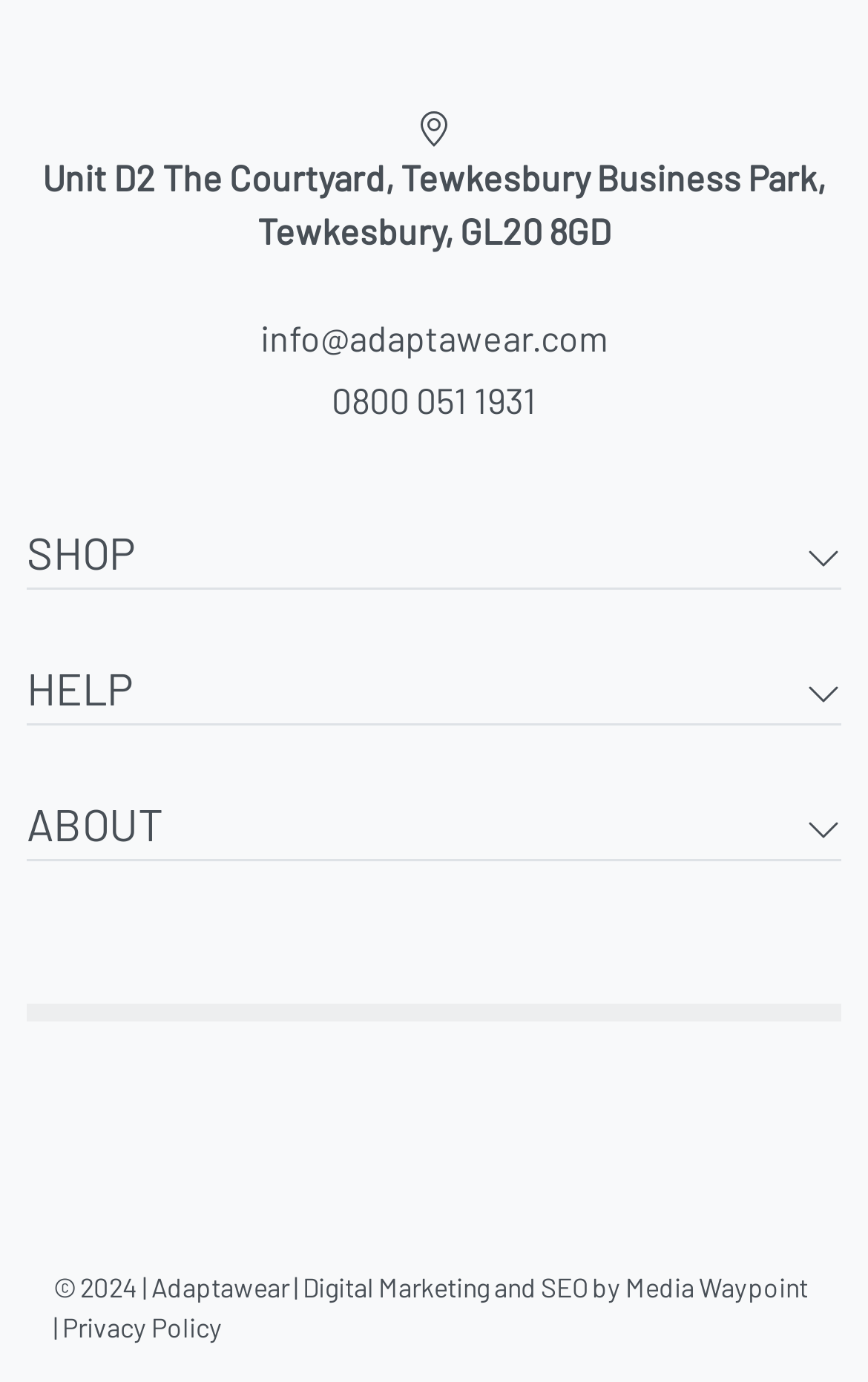What is the address of Adaptawear?
Based on the visual content, answer with a single word or a brief phrase.

Unit D2 The Courtyard, Tewkesbury Business Park, Tewkesbury, GL20 8GD